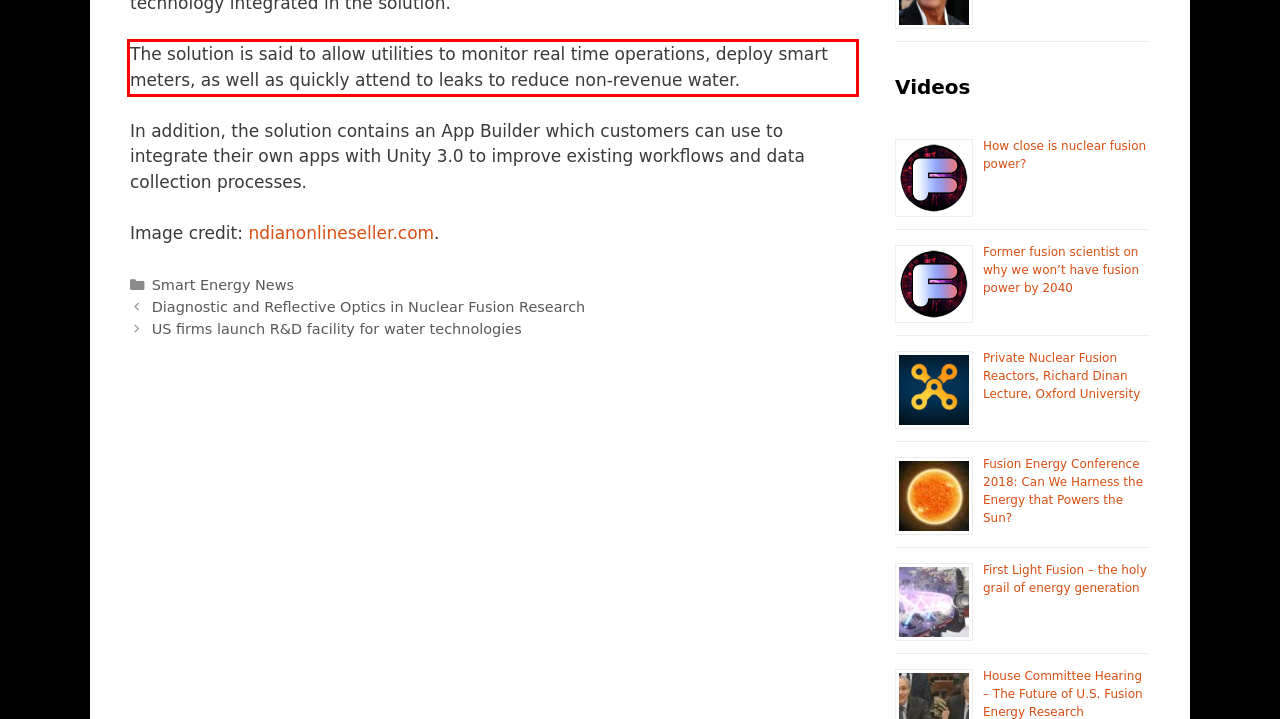Given a screenshot of a webpage containing a red bounding box, perform OCR on the text within this red bounding box and provide the text content.

The solution is said to allow utilities to monitor real time operations, deploy smart meters, as well as quickly attend to leaks to reduce non-revenue water.